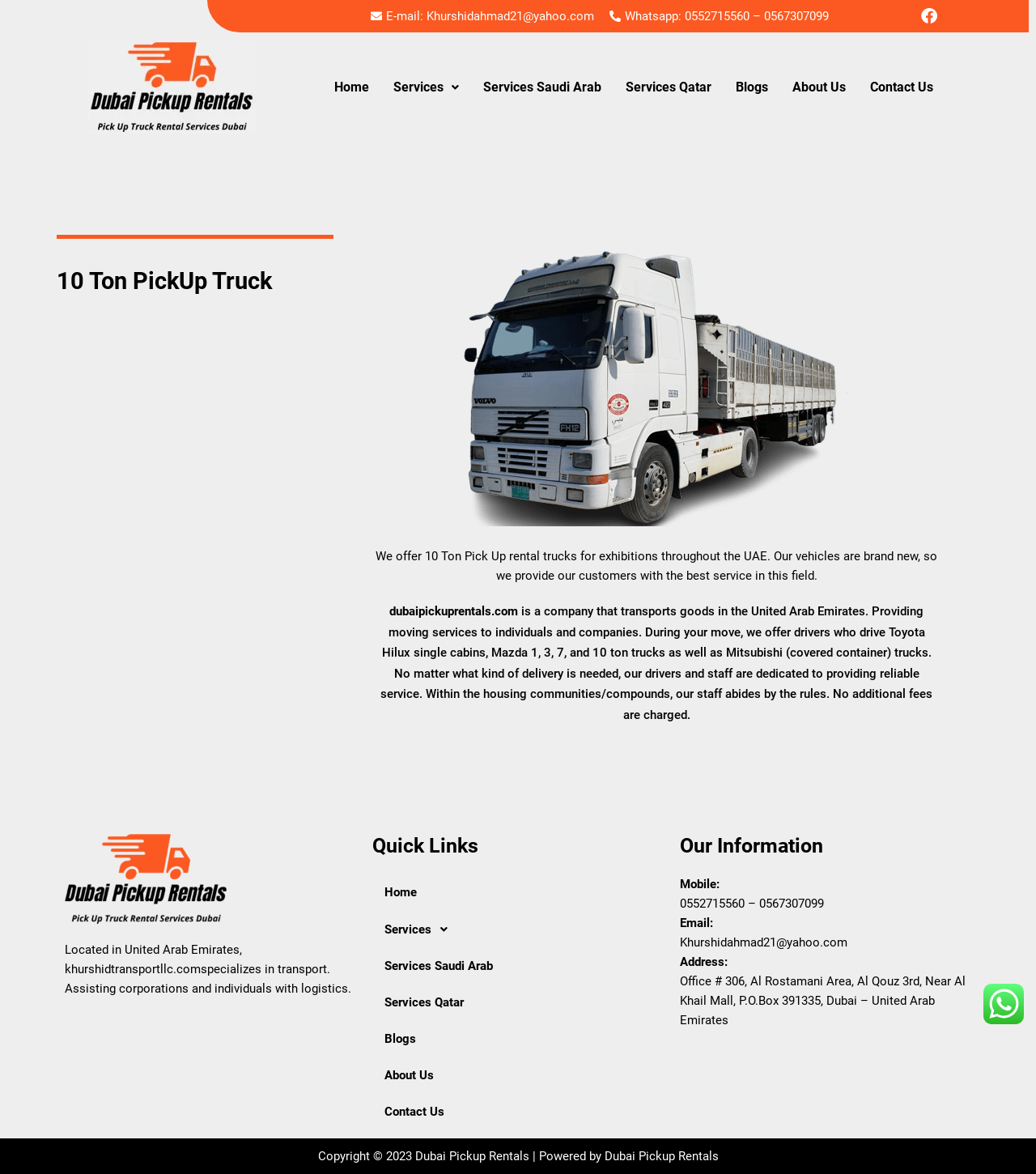Identify the bounding box coordinates of the element that should be clicked to fulfill this task: "Visit our Facebook page". The coordinates should be provided as four float numbers between 0 and 1, i.e., [left, top, right, bottom].

[0.881, 0.0, 0.912, 0.028]